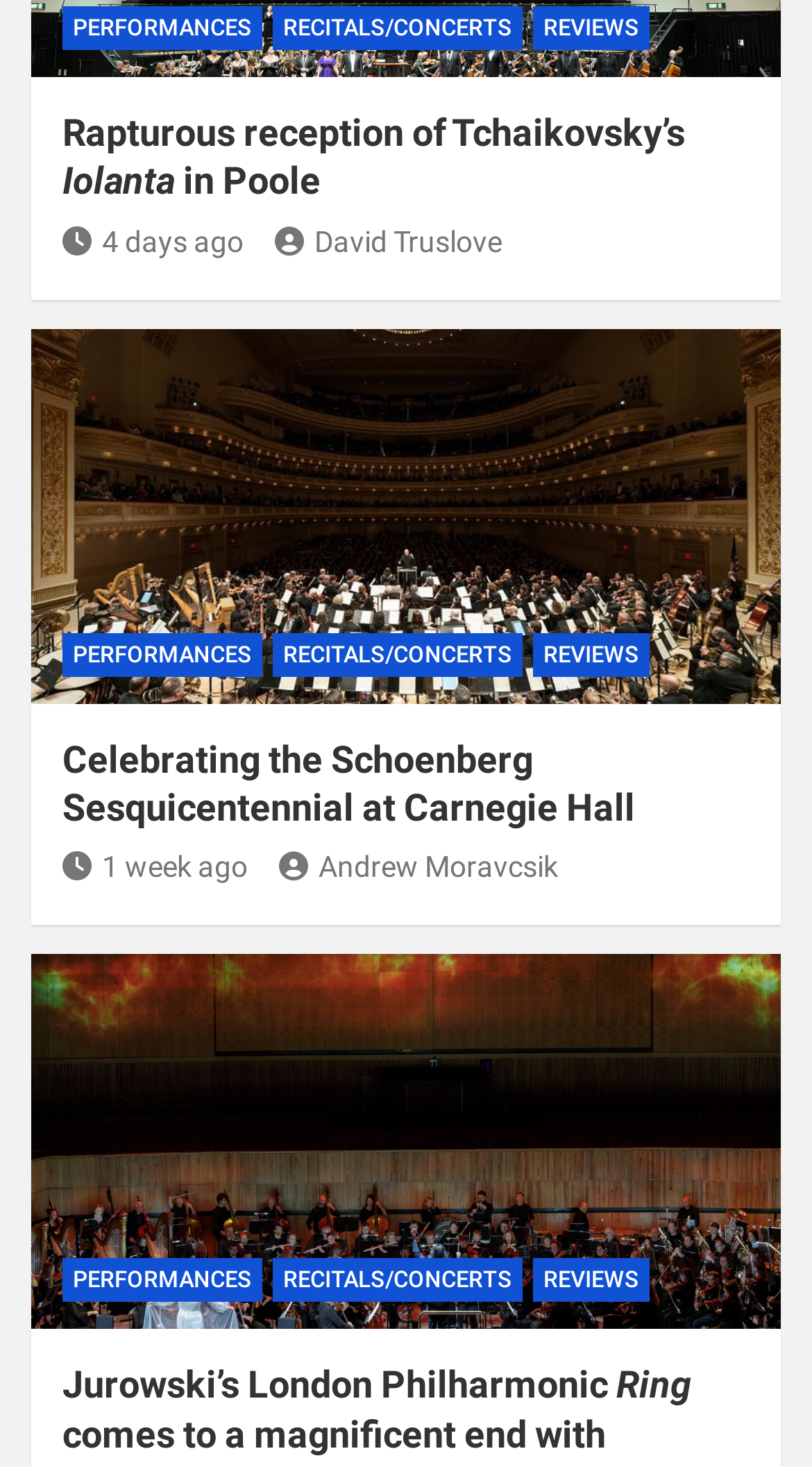Please specify the bounding box coordinates of the clickable region necessary for completing the following instruction: "View the review written by David Truslove". The coordinates must consist of four float numbers between 0 and 1, i.e., [left, top, right, bottom].

[0.338, 0.153, 0.618, 0.176]